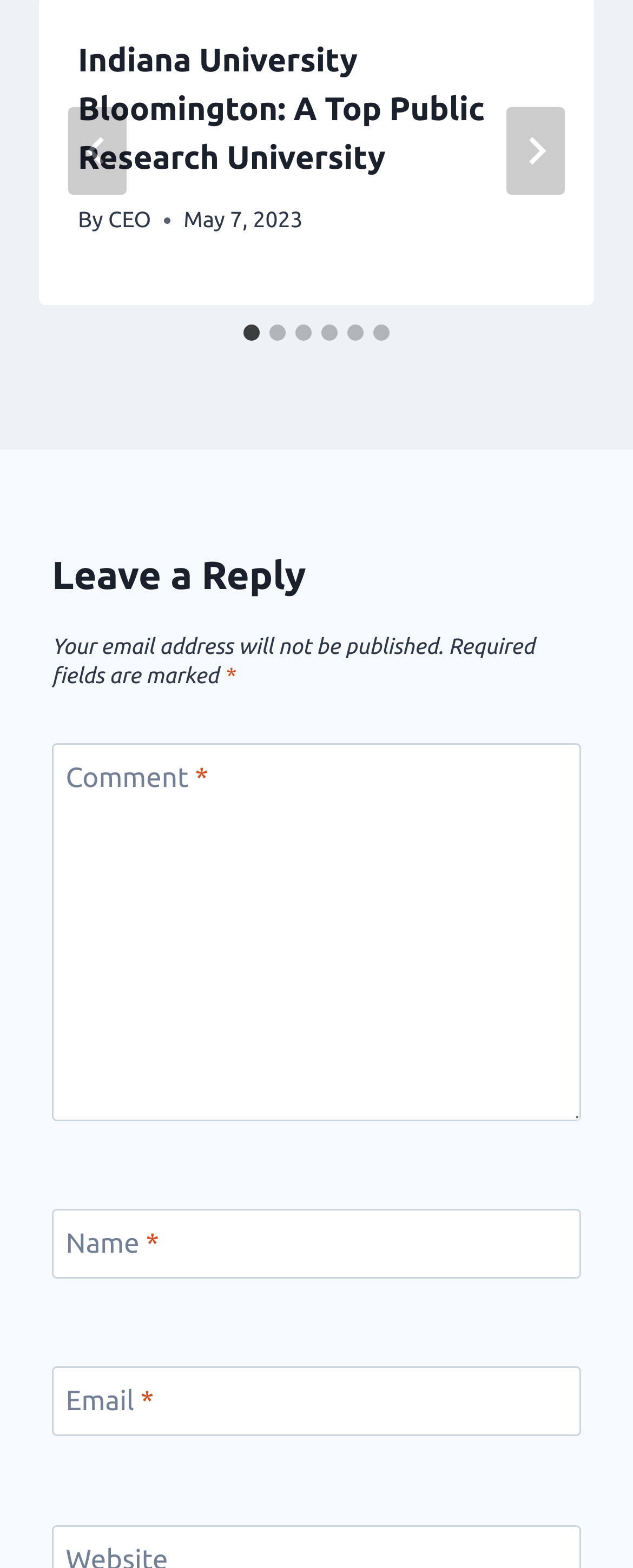Find the bounding box coordinates for the area you need to click to carry out the instruction: "Leave a reply in the comment box". The coordinates should be four float numbers between 0 and 1, indicated as [left, top, right, bottom].

[0.082, 0.474, 0.918, 0.715]